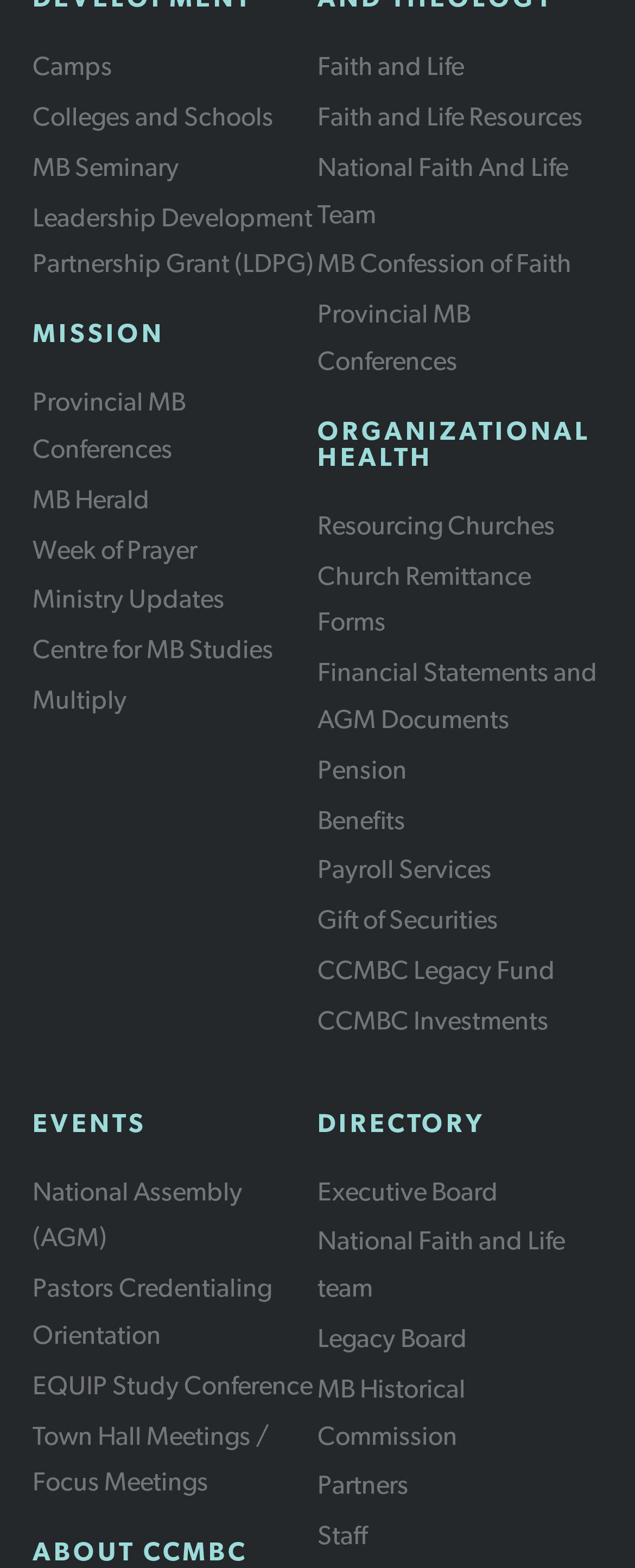Can you find the bounding box coordinates for the element to click on to achieve the instruction: "Click on the 'Camps' link"?

[0.051, 0.029, 0.5, 0.059]